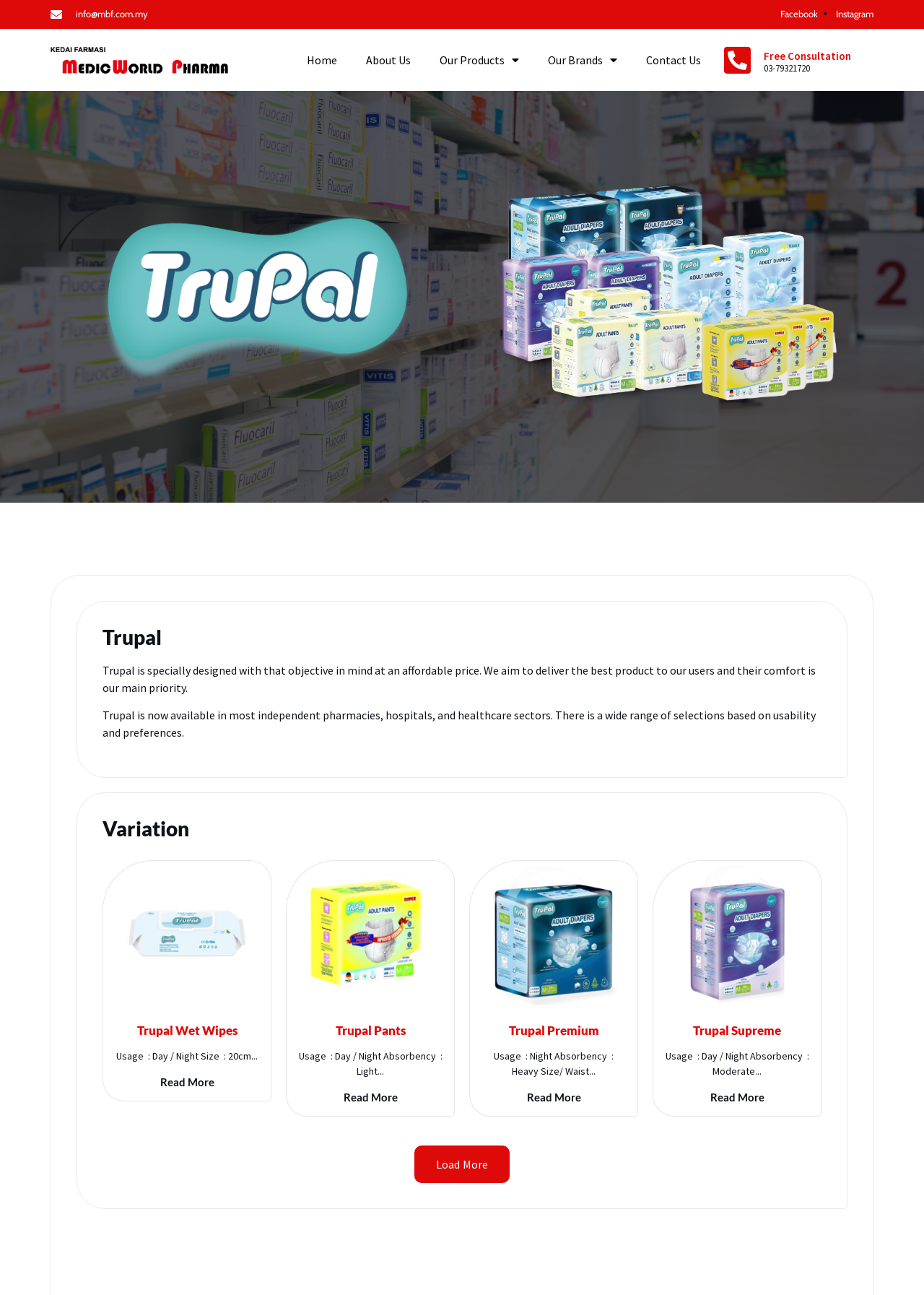Identify and provide the bounding box for the element described by: "Trupal Wet Wipes".

[0.148, 0.79, 0.257, 0.801]